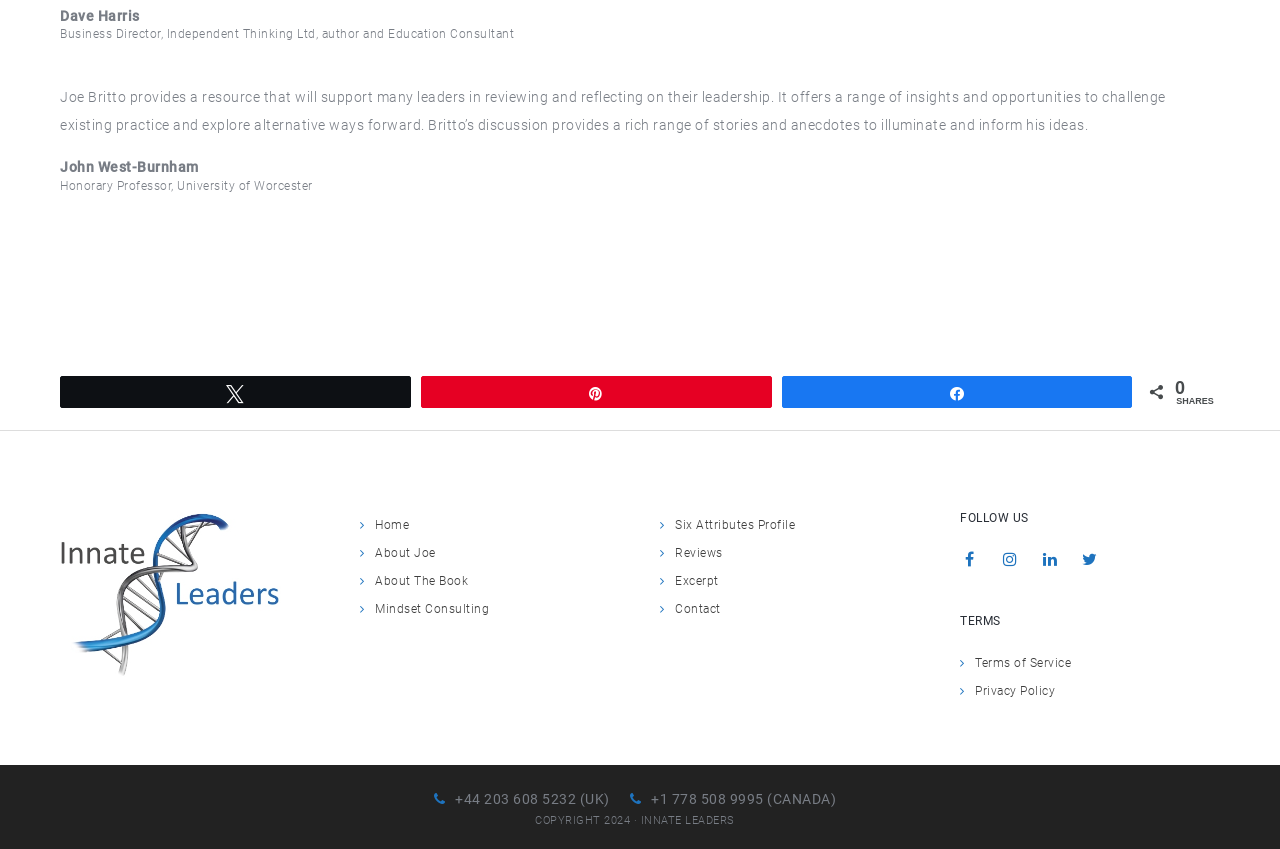Please identify the bounding box coordinates of the region to click in order to complete the given instruction: "Click on the 'Terms of Service' link". The coordinates should be four float numbers between 0 and 1, i.e., [left, top, right, bottom].

[0.762, 0.772, 0.837, 0.789]